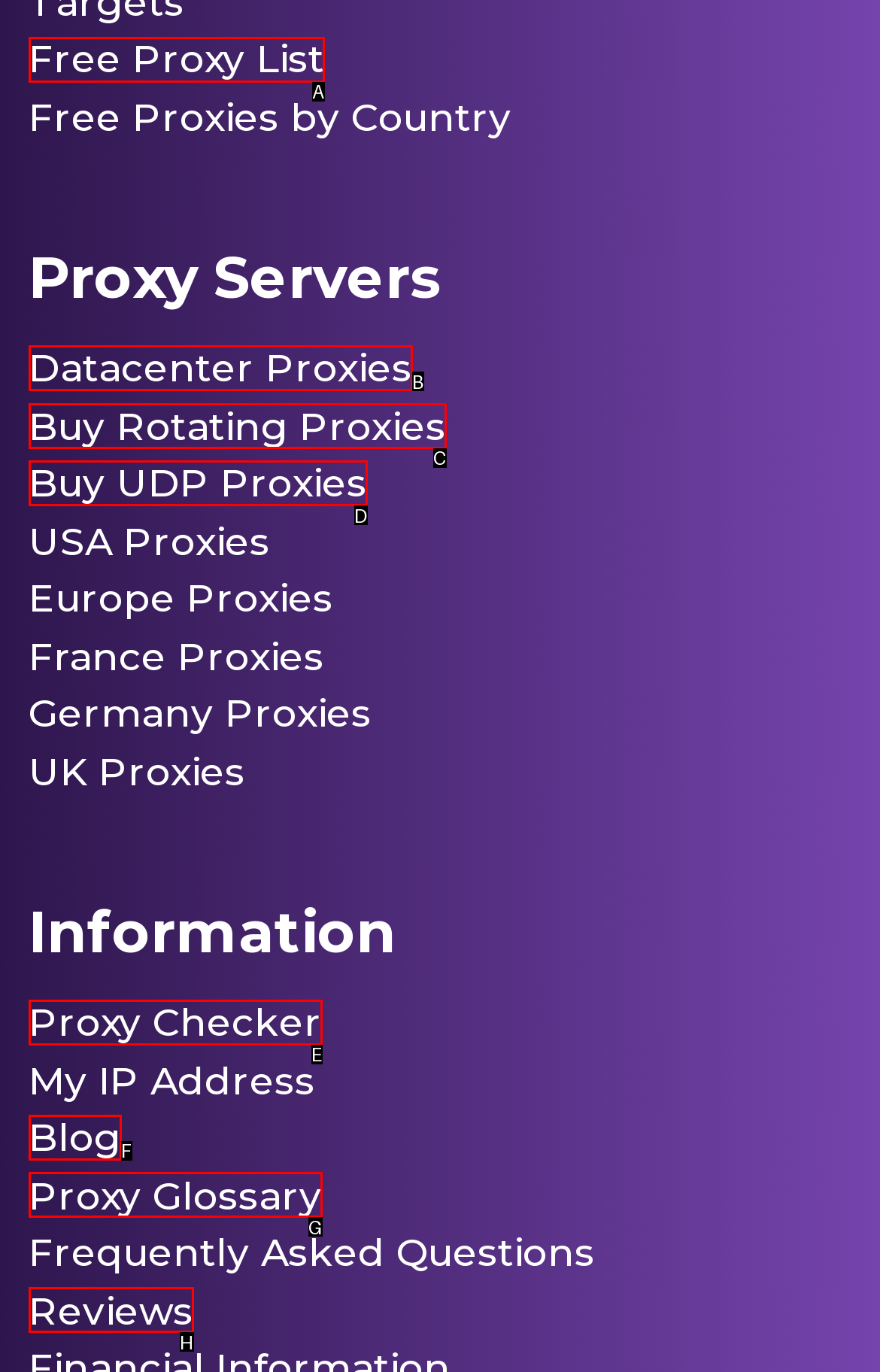Determine which HTML element corresponds to the description: aria-label="Open search". Provide the letter of the correct option.

None